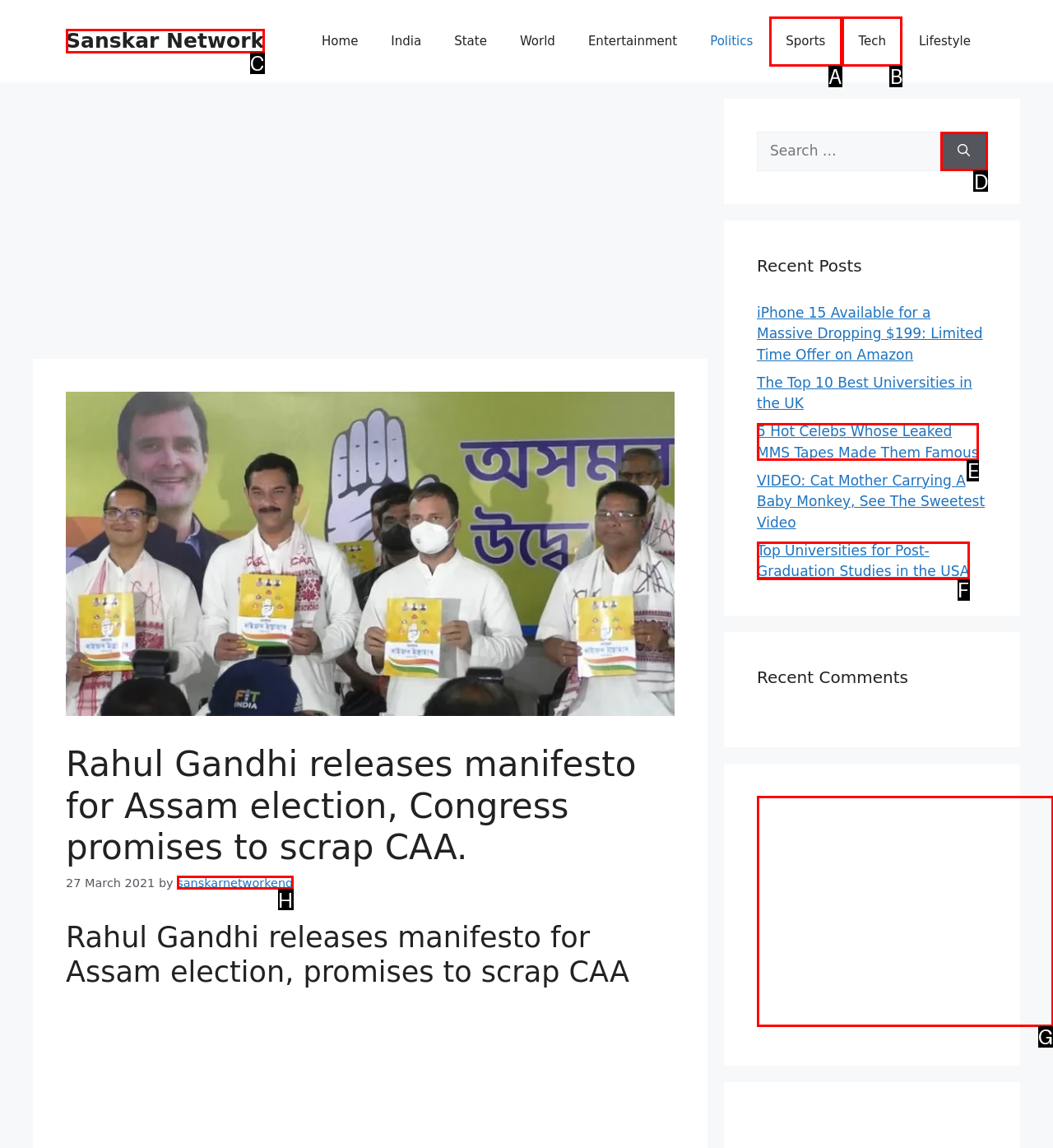Identify which HTML element should be clicked to fulfill this instruction: Click on the Search button Reply with the correct option's letter.

D